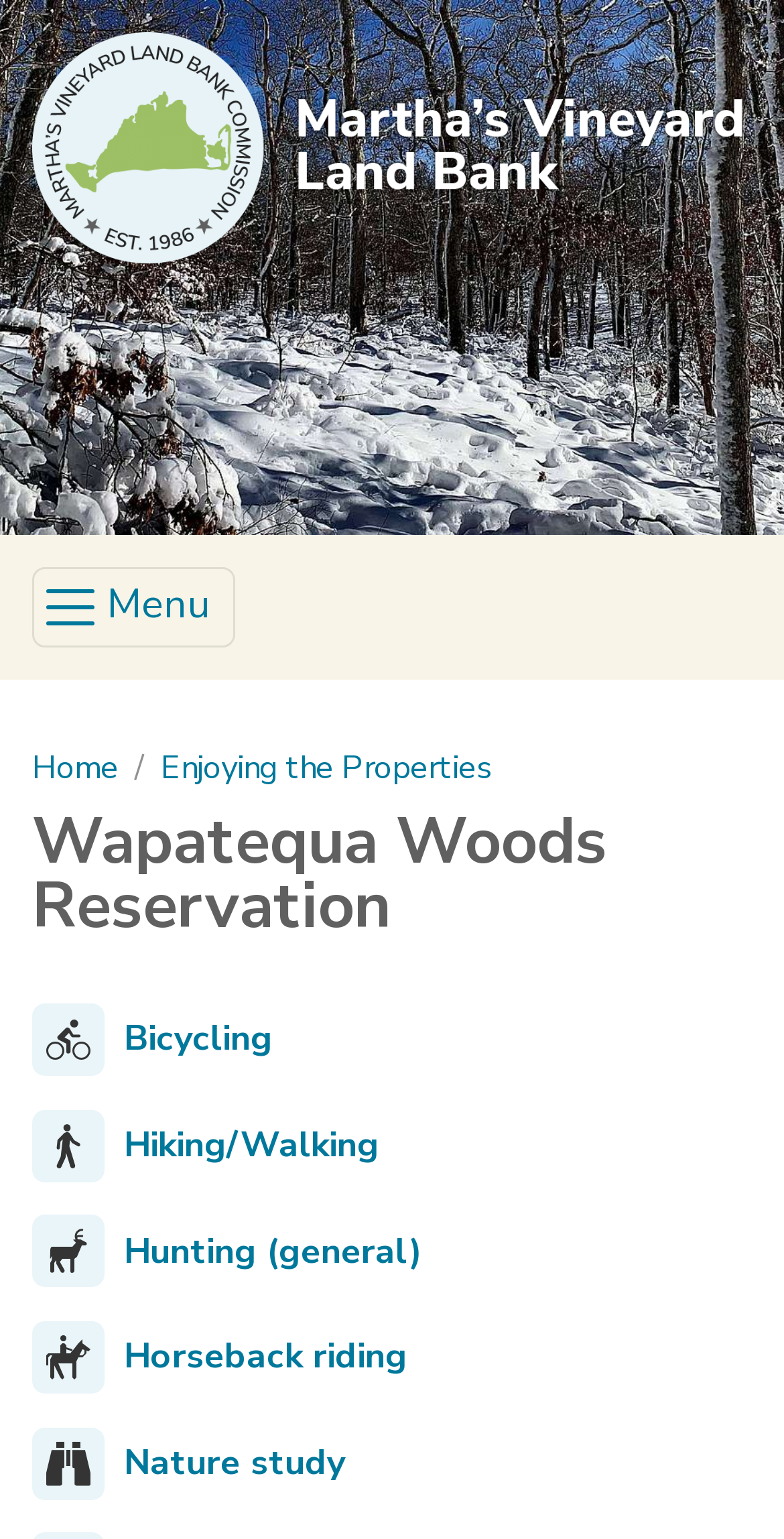Given the description of a UI element: "Enjoying the Properties", identify the bounding box coordinates of the matching element in the webpage screenshot.

[0.205, 0.484, 0.628, 0.513]